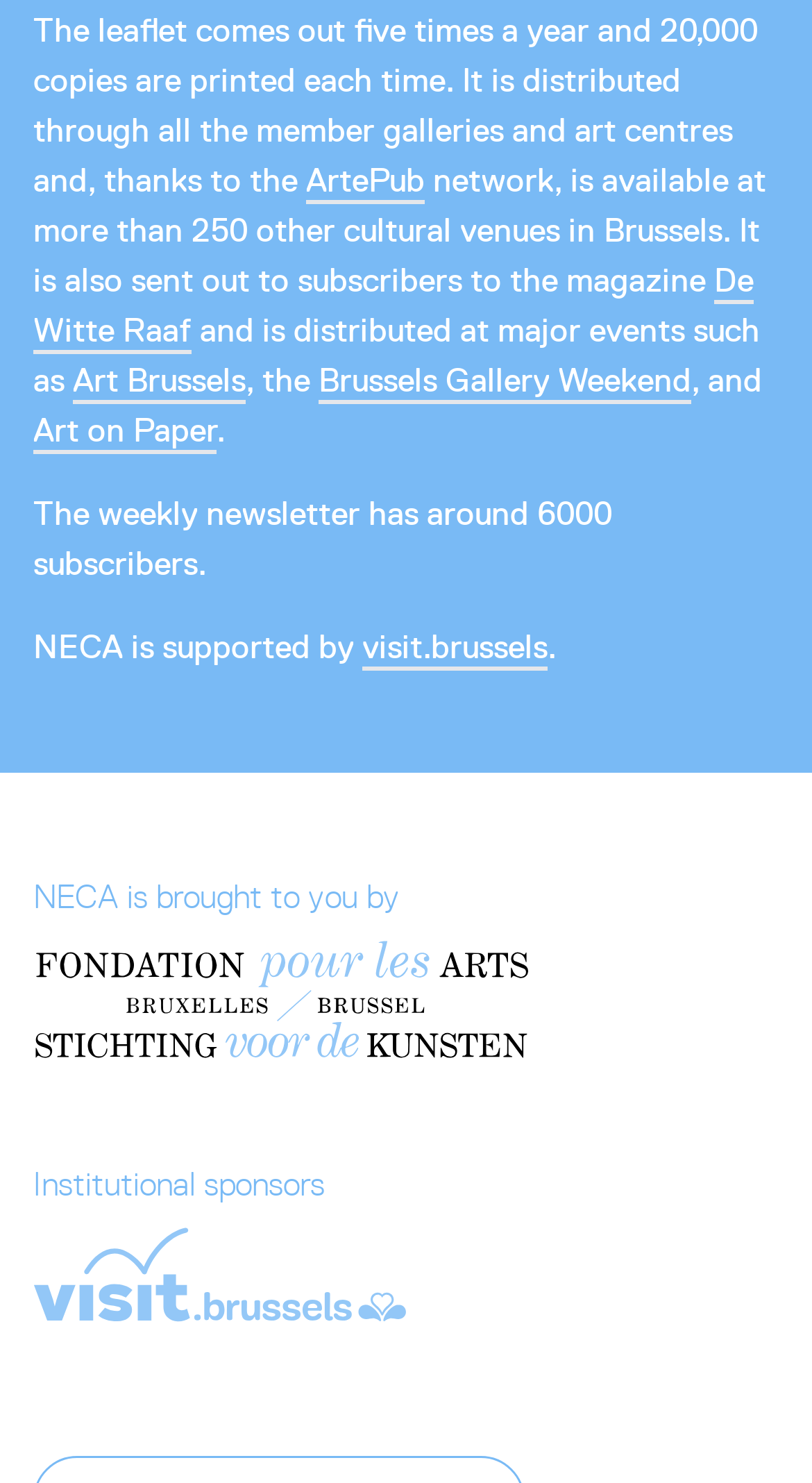What is the name of the organization supported by visit.brussels?
Use the image to give a comprehensive and detailed response to the question.

The text mentions that 'NECA is supported by visit.brussels'.